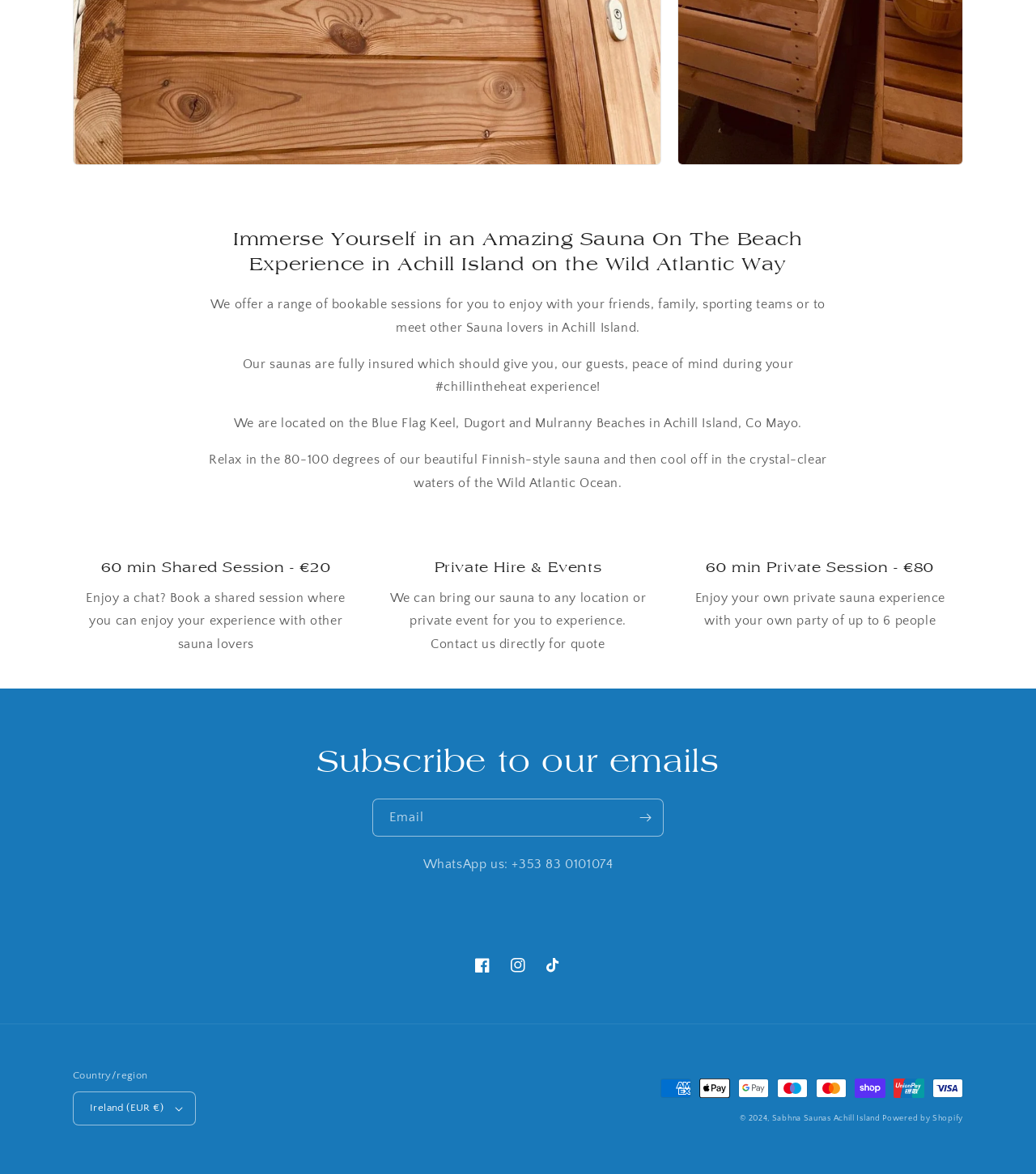Specify the bounding box coordinates of the region I need to click to perform the following instruction: "Book a 60 min Shared Session". The coordinates must be four float numbers in the range of 0 to 1, i.e., [left, top, right, bottom].

[0.082, 0.474, 0.335, 0.492]